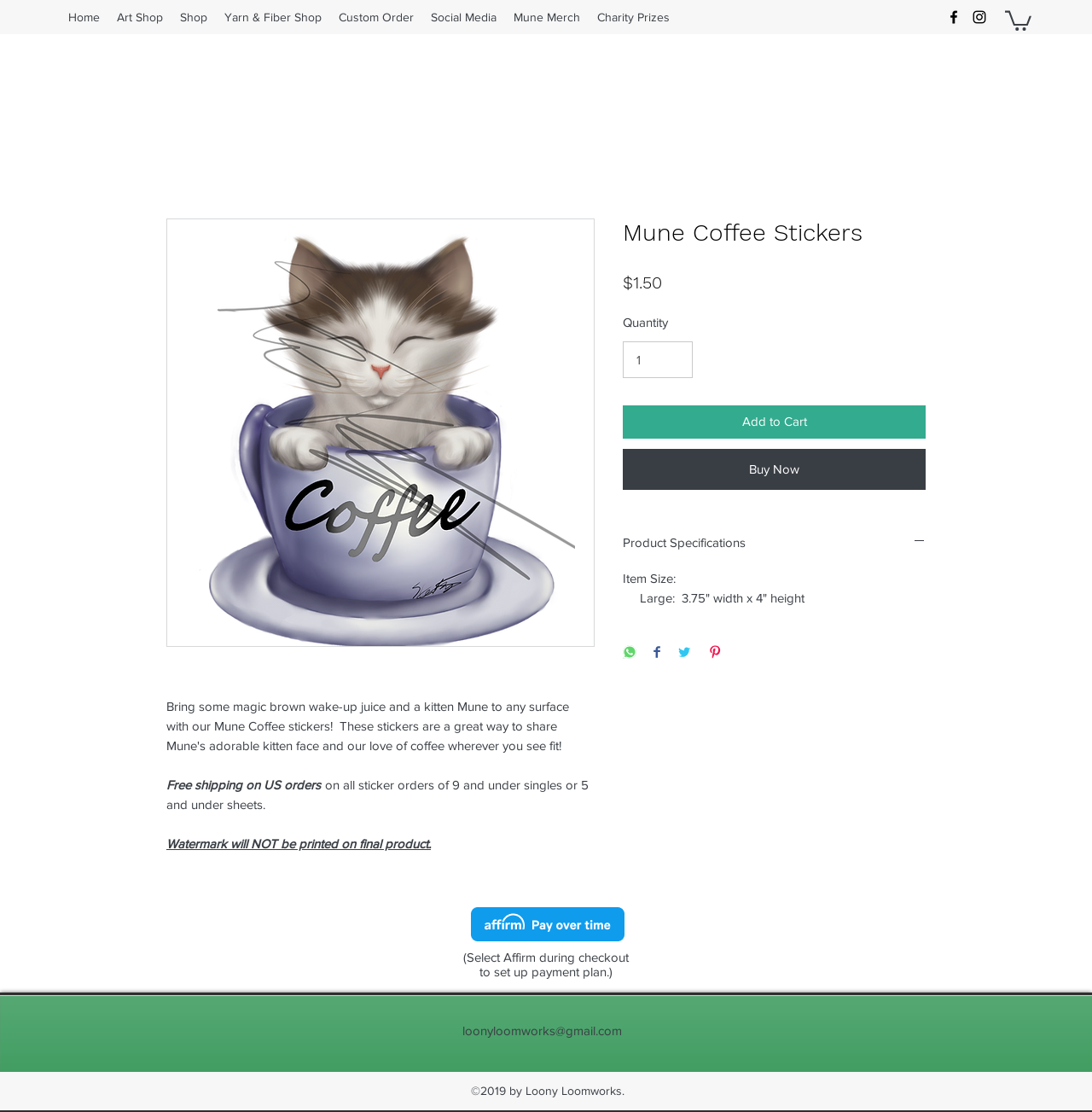What social media platforms can Mune Coffee Stickers be shared on?
Refer to the image and give a detailed answer to the query.

The social media platforms that Mune Coffee Stickers can be shared on can be determined by looking at the share buttons below the product details, which include WhatsApp, Facebook, Twitter, and Pinterest.